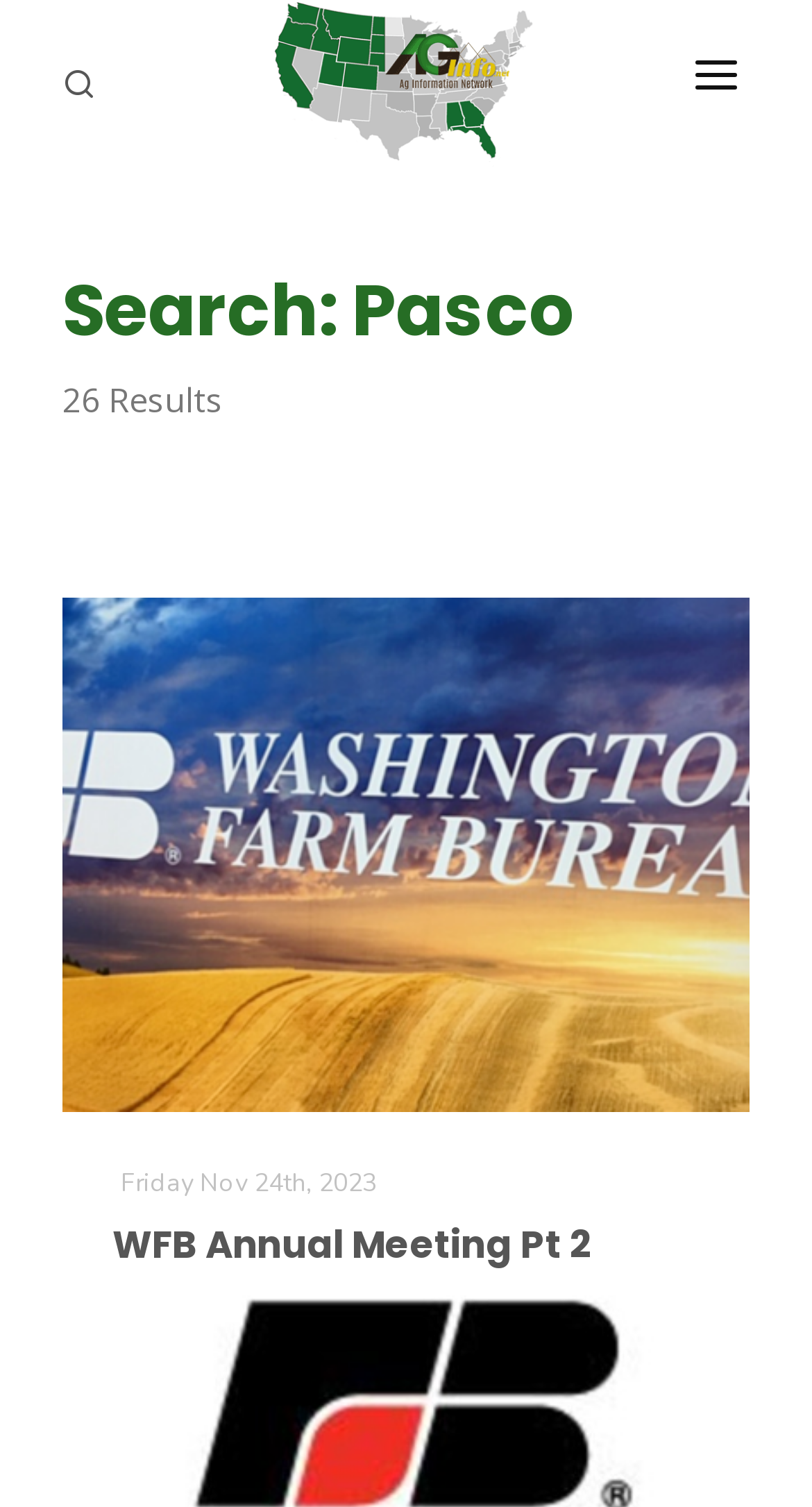Please locate the bounding box coordinates of the element that should be clicked to achieve the given instruction: "Go to the ABOUT US page".

[0.154, 0.173, 0.846, 0.235]